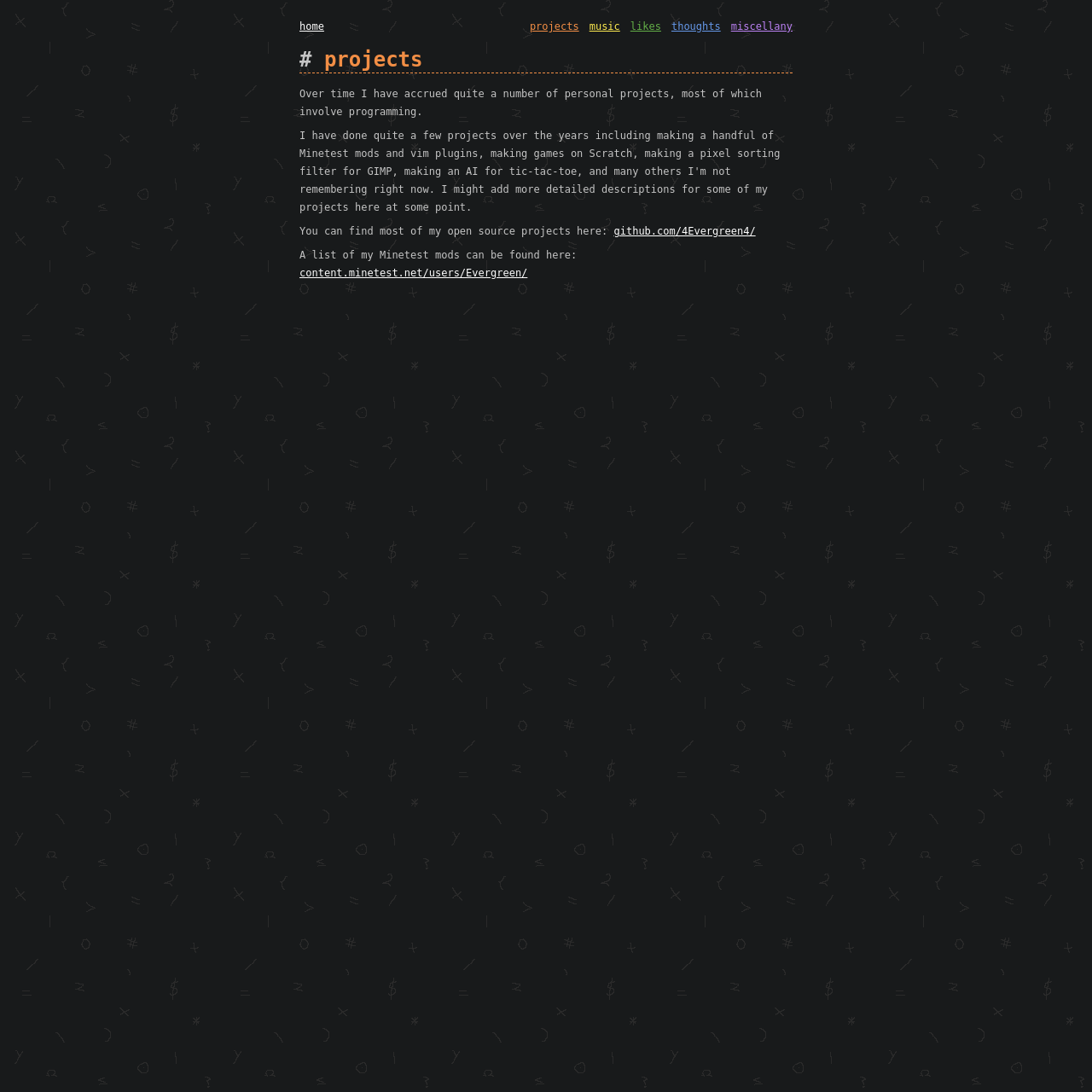Please reply to the following question with a single word or a short phrase:
How many personal projects are mentioned on the page?

multiple